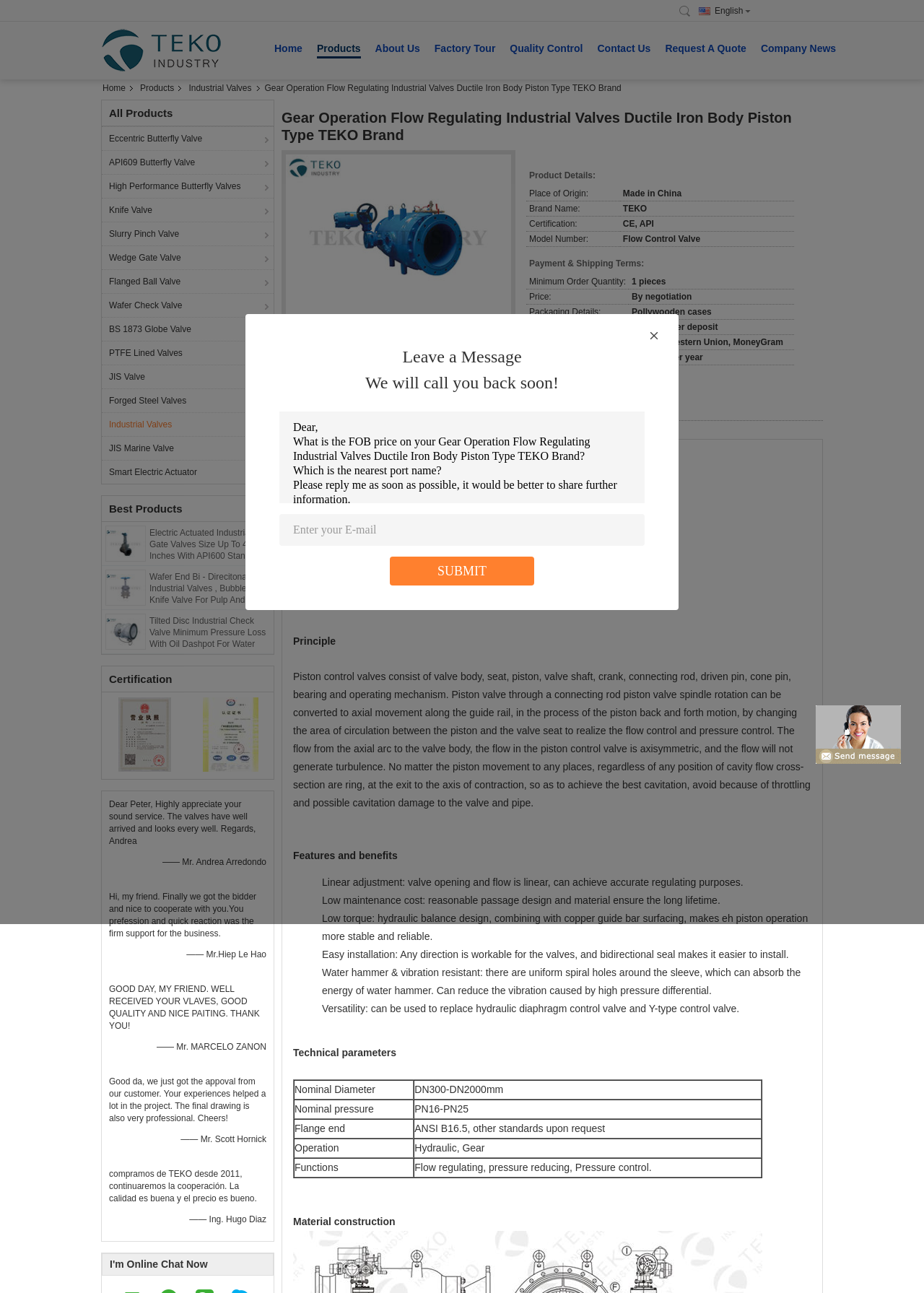What is the brand of the industrial valves?
Please give a detailed and elaborate answer to the question.

The brand of the industrial valves can be determined by looking at the heading 'Gear Operation Flow Regulating Industrial Valves Ductile Iron Body Piston Type TEKO Brand' and the link 'TEKO Industry Co., Limited' which suggests that TEKO is the brand of the industrial valves.